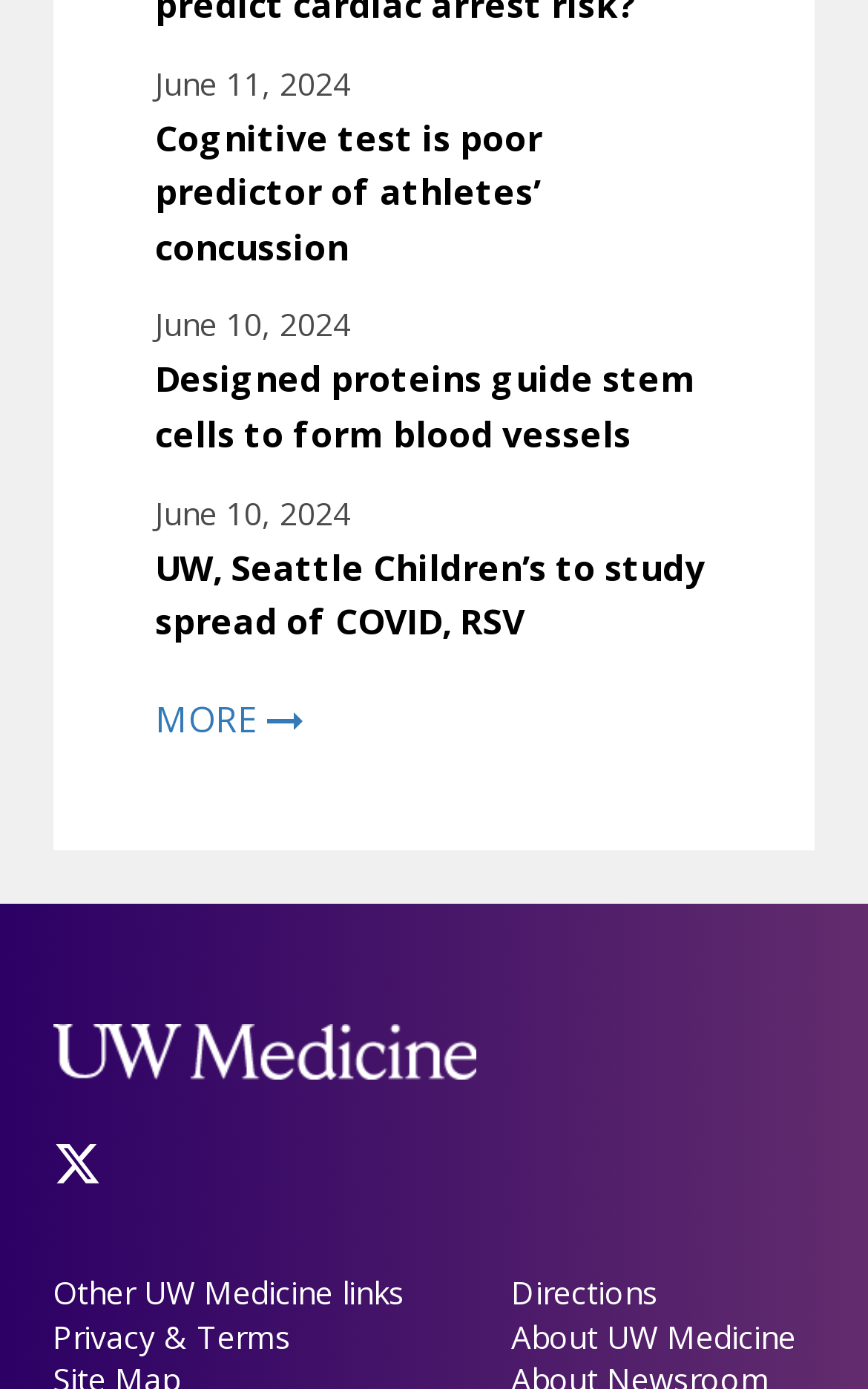Please indicate the bounding box coordinates of the element's region to be clicked to achieve the instruction: "Read the news about cognitive test". Provide the coordinates as four float numbers between 0 and 1, i.e., [left, top, right, bottom].

[0.179, 0.079, 0.821, 0.198]